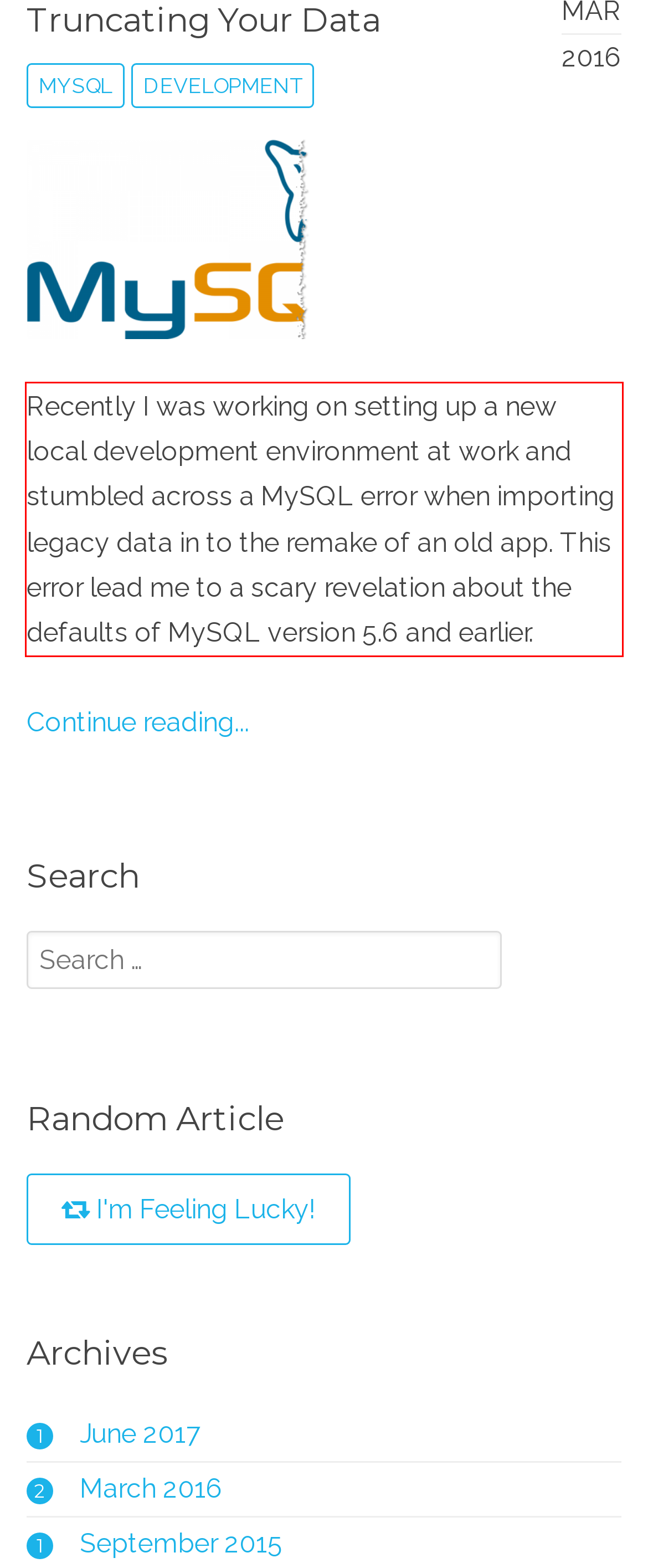Identify the text inside the red bounding box on the provided webpage screenshot by performing OCR.

Recently I was working on setting up a new local development environment at work and stumbled across a MySQL error when importing legacy data in to the remake of an old app. This error lead me to a scary revelation about the defaults of MySQL version 5.6 and earlier.